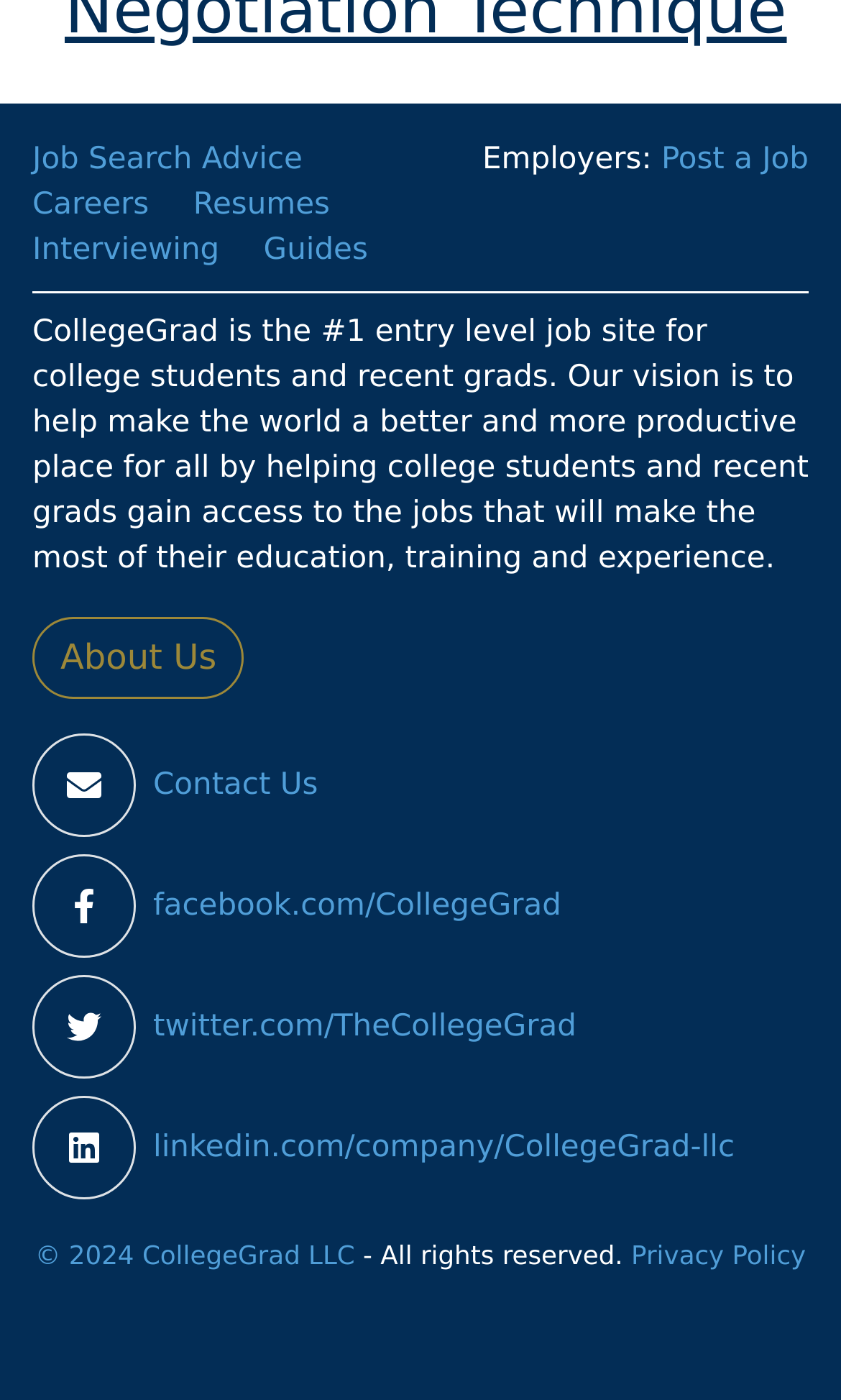Can you show the bounding box coordinates of the region to click on to complete the task described in the instruction: "Post a job"?

[0.786, 0.102, 0.962, 0.127]